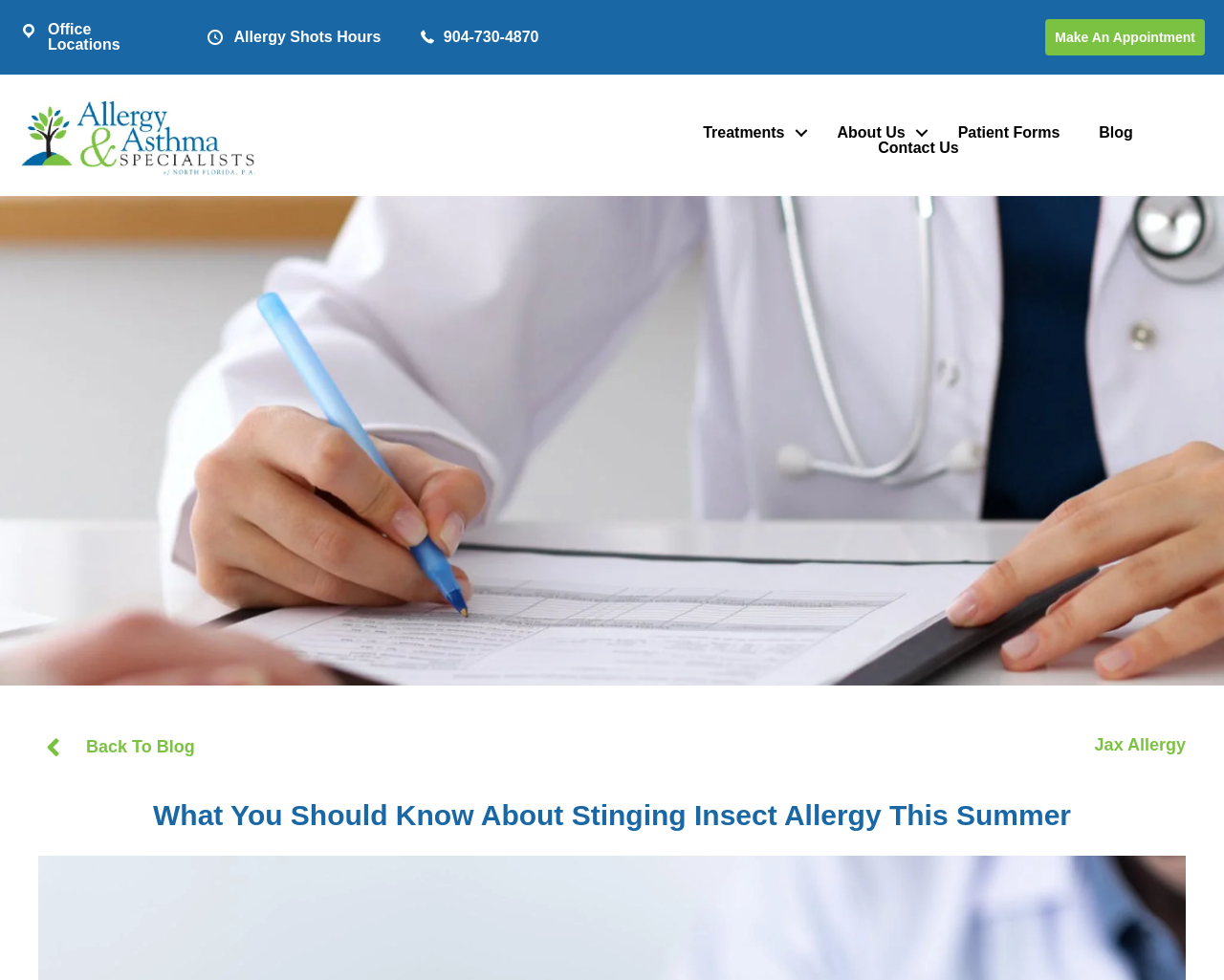Pinpoint the bounding box coordinates of the clickable area necessary to execute the following instruction: "View Treatments". The coordinates should be given as four float numbers between 0 and 1, namely [left, top, right, bottom].

[0.559, 0.128, 0.668, 0.143]